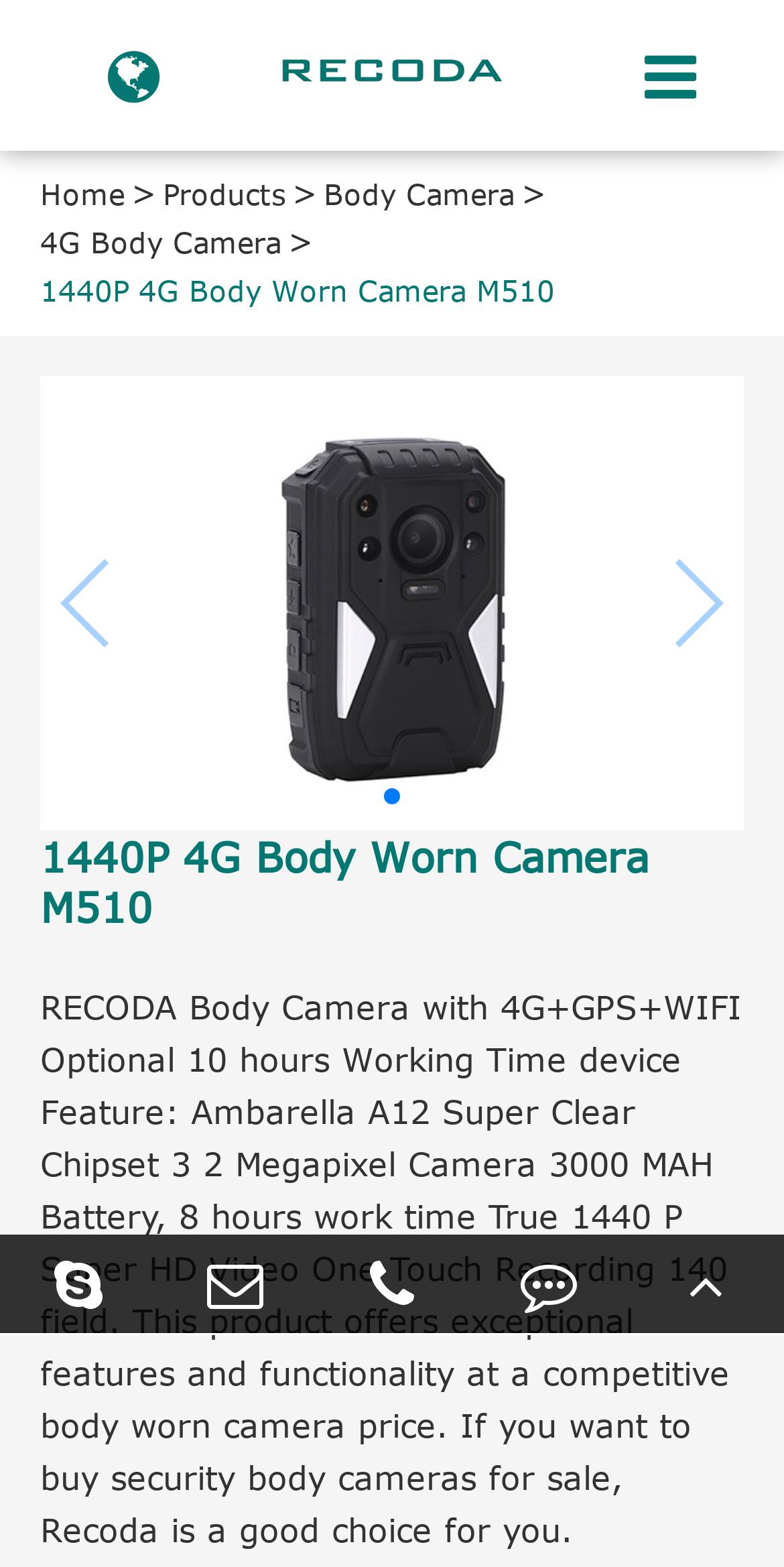Please identify the coordinates of the bounding box that should be clicked to fulfill this instruction: "View the '1440P 4G Body Worn Camera M510' product".

[0.051, 0.171, 0.708, 0.201]